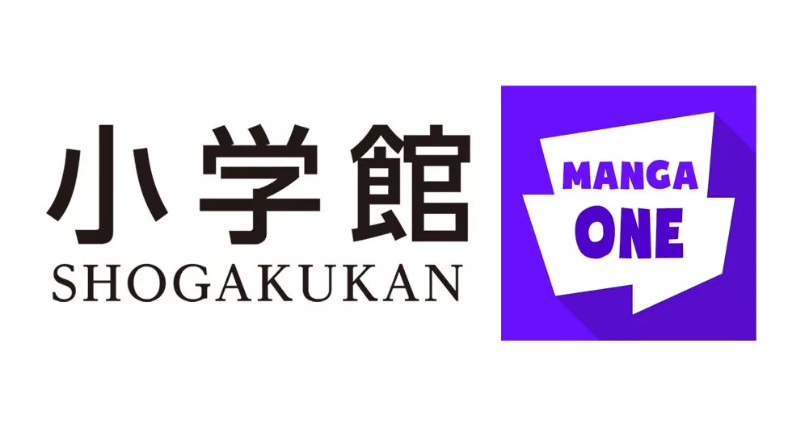Analyze the image and provide a detailed caption.

The image prominently displays the logos of two notable Japanese publishers: Shogakukan, featuring its name in both kanji (小学館) and Roman characters, and MangaOne, encapsulated in a vibrant purple background. Shogakukan is well-known for its contributions to the manga and publishing industry, while MangaOne is recognized for its digital manga service. This visual representation highlights the collaborative efforts of these publishers in addressing issues related to copyright and the protection of intellectual property within the manga community, especially in light of recent challenges posed by piracy and spoiler sites.